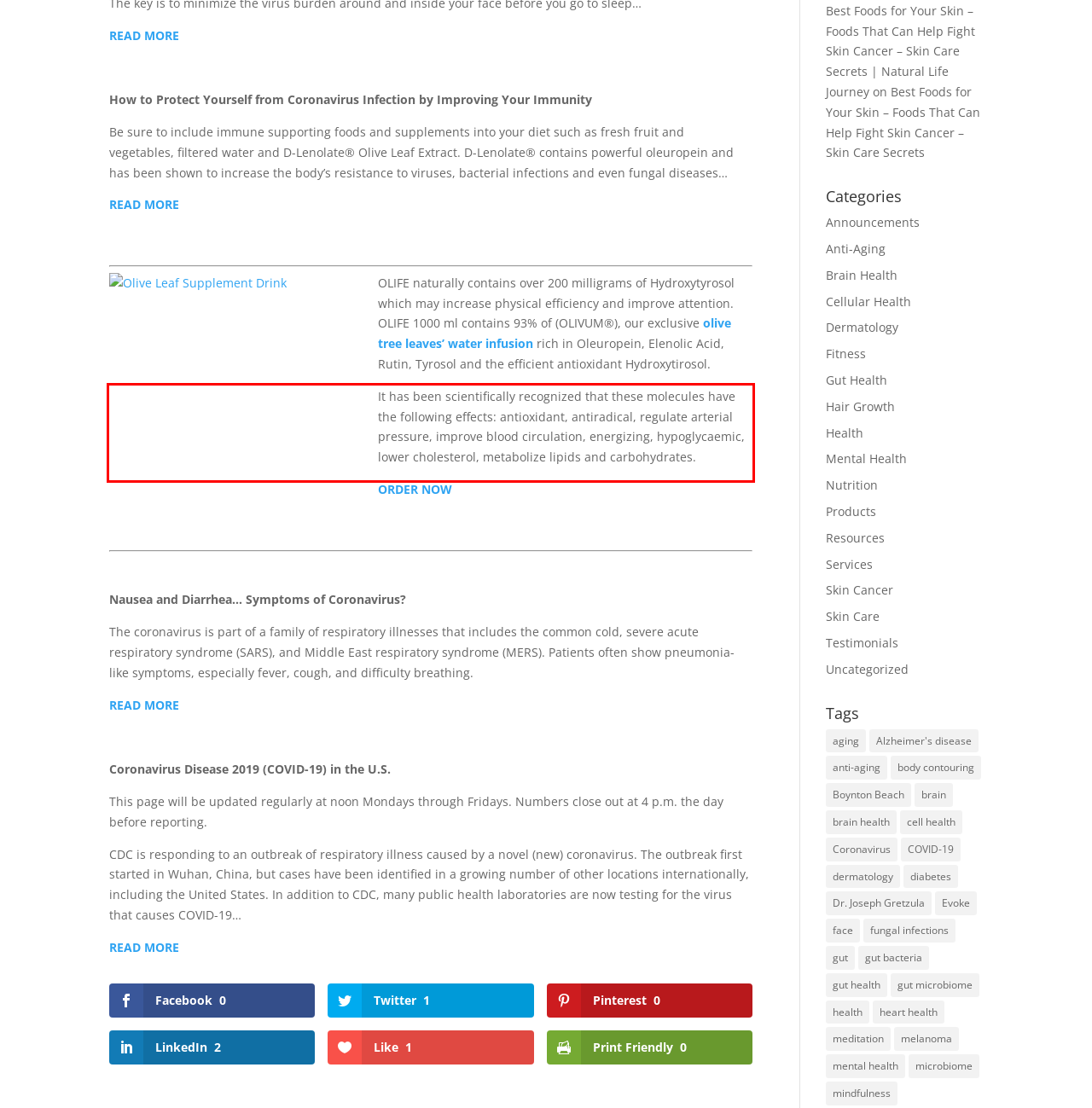Please identify and extract the text from the UI element that is surrounded by a red bounding box in the provided webpage screenshot.

It has been scientifically recognized that these molecules have the following effects: antioxidant, antiradical, regulate arterial pressure, improve blood circulation, energizing, hypoglycaemic, lower cholesterol, metabolize lipids and carbohydrates.